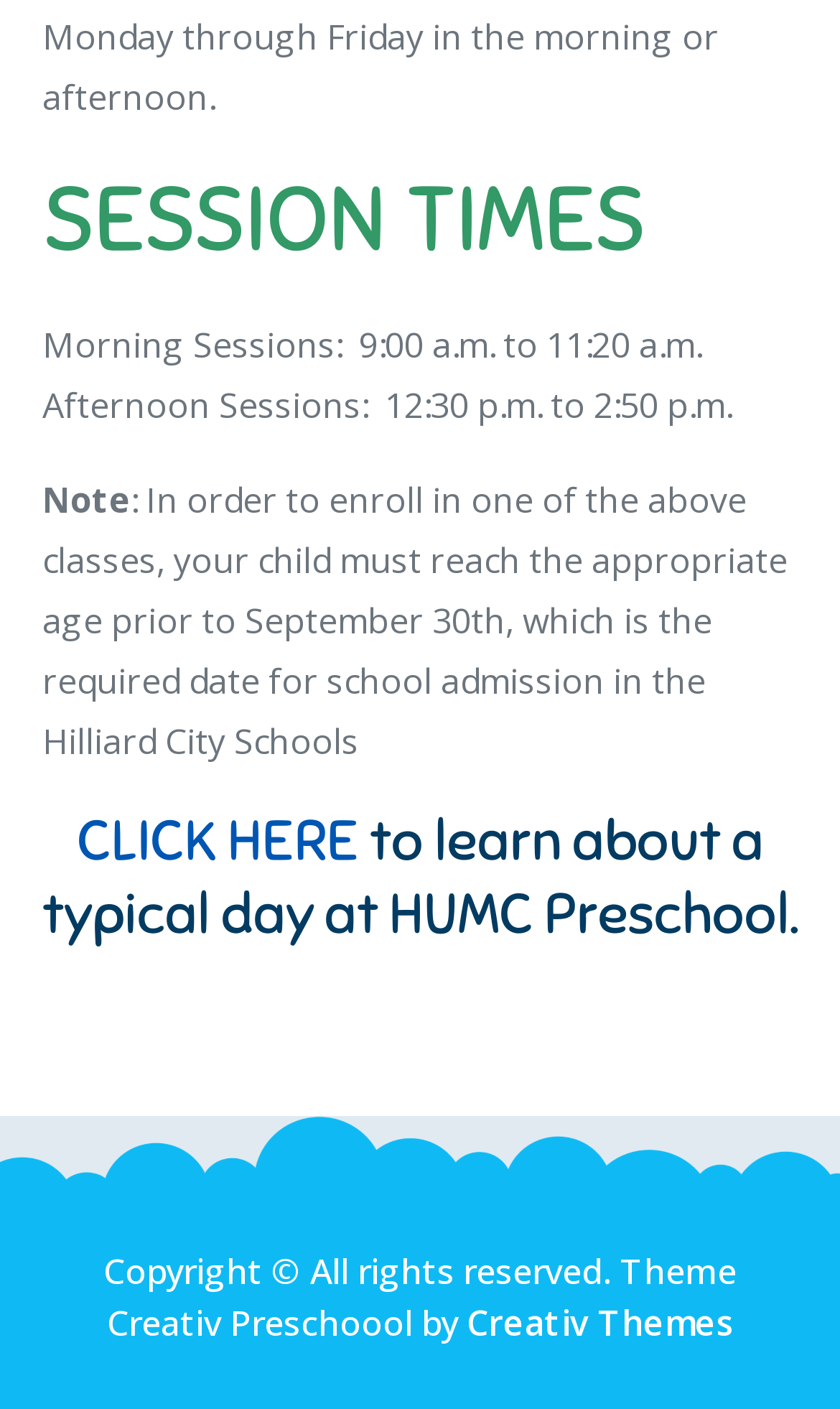What is the link to learn about a typical day at HUMC Preschool? Based on the screenshot, please respond with a single word or phrase.

CLICK HERE